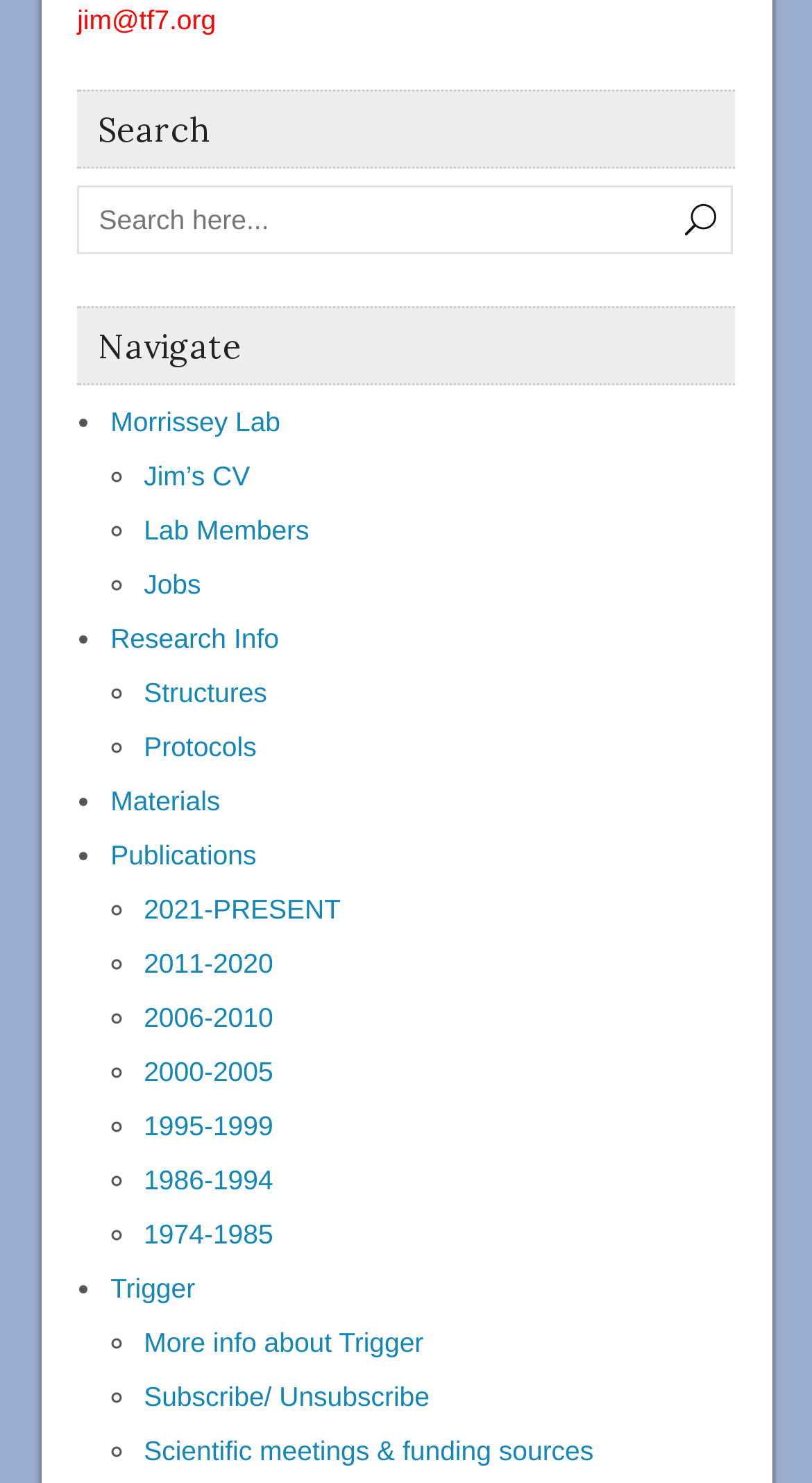What is the purpose of the textbox?
Look at the screenshot and respond with one word or a short phrase.

Search